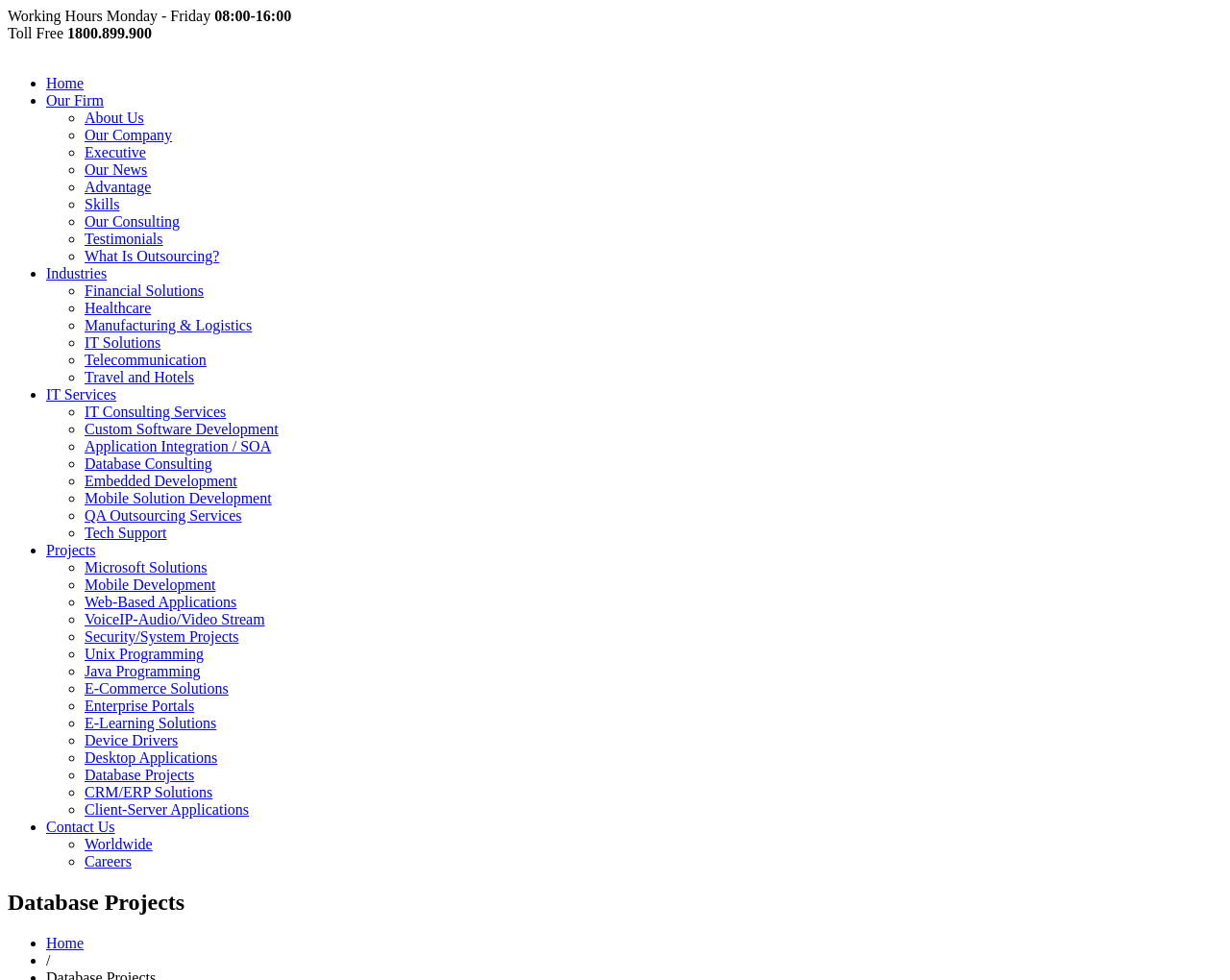Provide a comprehensive description of the webpage.

This webpage is about database solution development for inventory and data management. At the top, there is a section displaying the company's working hours, Monday to Friday from 08:00 to 16:00, and a toll-free phone number, 1800.899.900.

Below this section, there is a navigation menu with links to various pages, including Home, Our Firm, About Us, Our Company, Executive, Our News, Advantage, Skills, Our Consulting, Testimonials, What Is Outsourcing?, Industries, IT Services, Projects, and more. These links are organized into two columns, with the first column containing links to general information about the company and the second column containing links to specific services and projects.

The links in the navigation menu are separated by list markers, which are either bullets (•) or diamonds (◦). The links themselves are arranged vertically, with each link positioned below the previous one. The links are densely packed, with minimal space between them.

There are no images on this webpage, and the focus is on providing a comprehensive navigation menu to help users find the information they need.